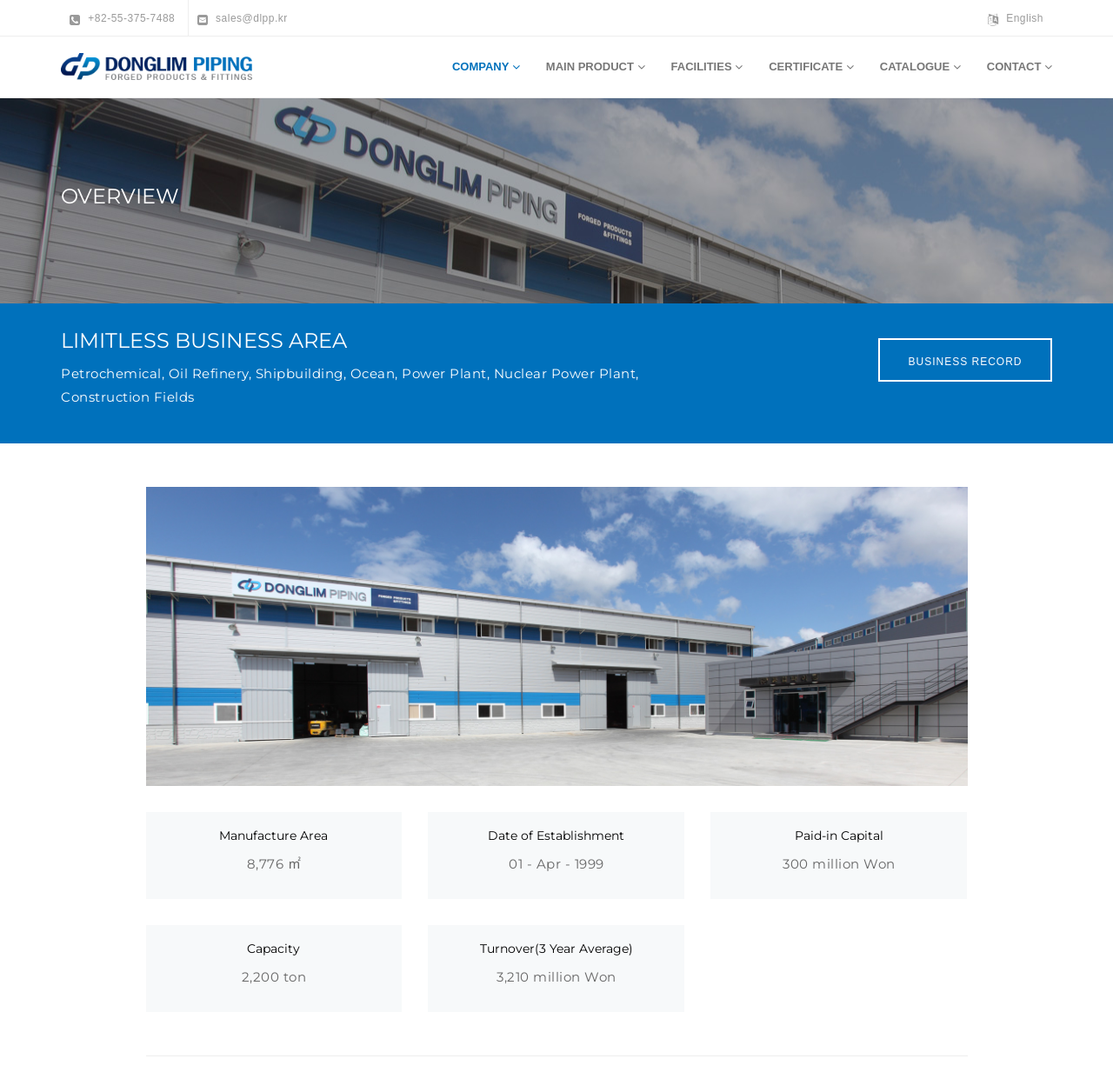How many buttons are in the main menu?
Refer to the screenshot and deliver a thorough answer to the question presented.

The main menu is located at the top of the webpage and consists of six buttons: COMPANY, MAIN PRODUCT, FACILITIES, CERTIFICATE, CATALOGUE, and CONTACT. Each button has a dropdown menu.